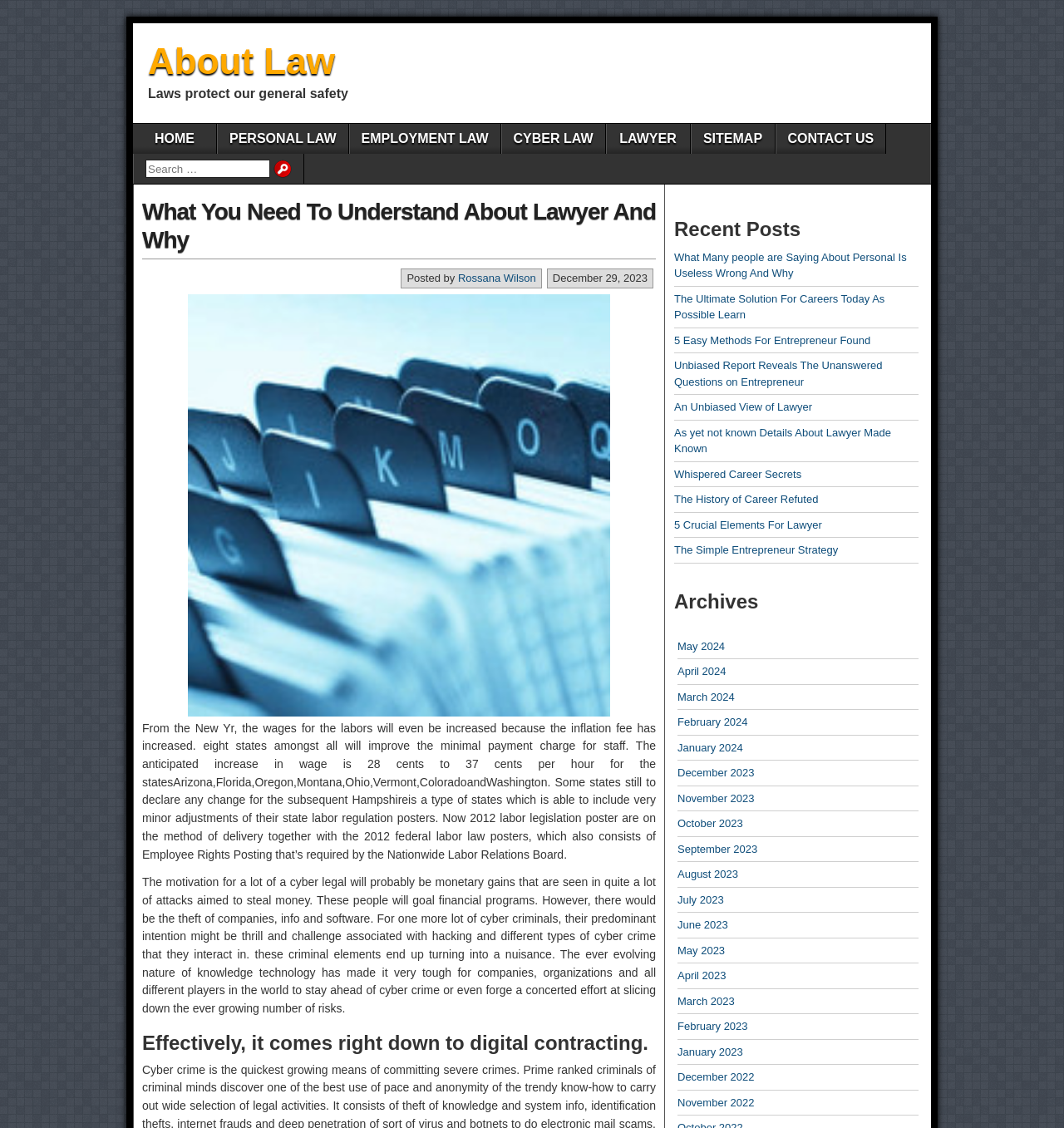Please find the bounding box coordinates of the element that must be clicked to perform the given instruction: "Read about What You Need To Understand About Lawyer And Why". The coordinates should be four float numbers from 0 to 1, i.e., [left, top, right, bottom].

[0.134, 0.176, 0.616, 0.224]